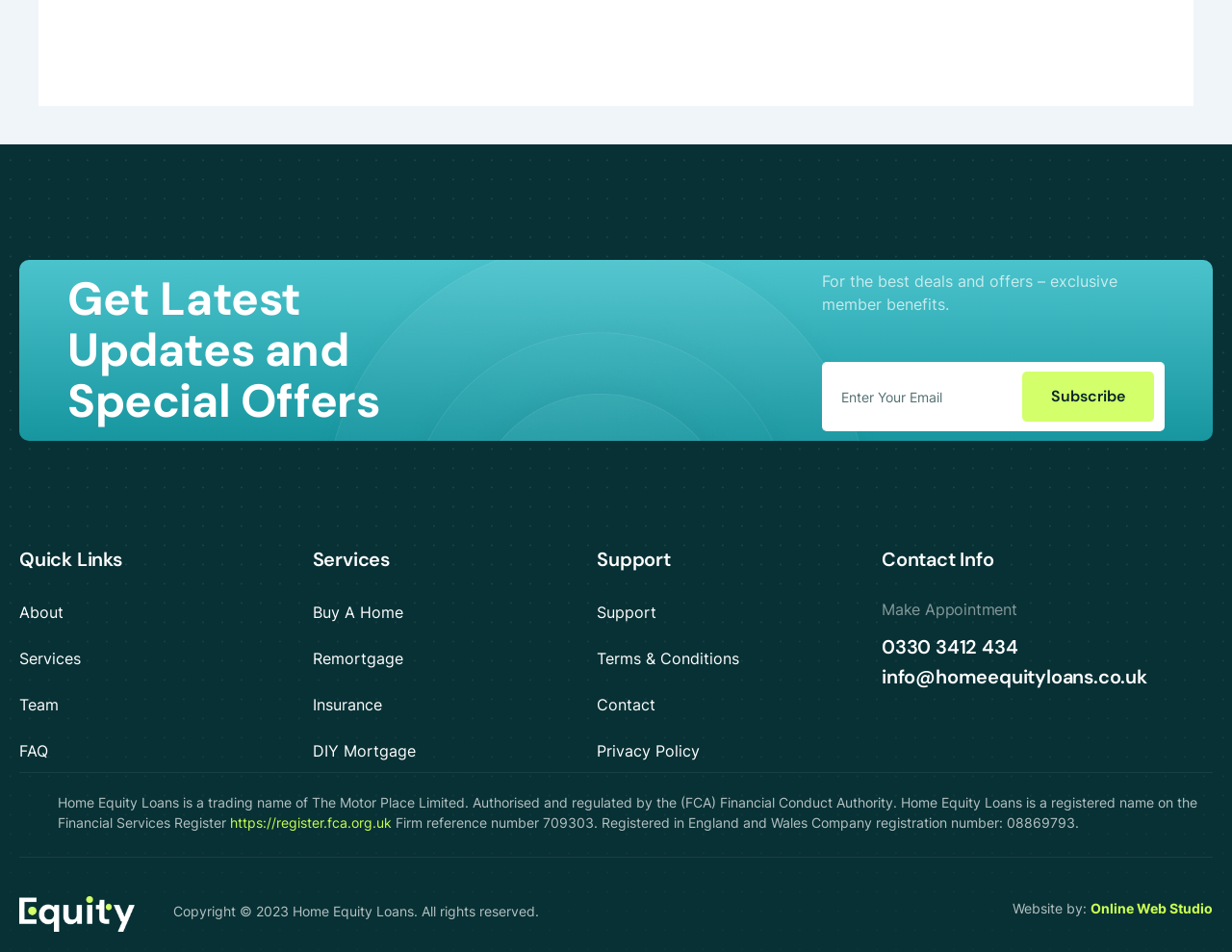Please find the bounding box coordinates of the section that needs to be clicked to achieve this instruction: "Search for something".

None